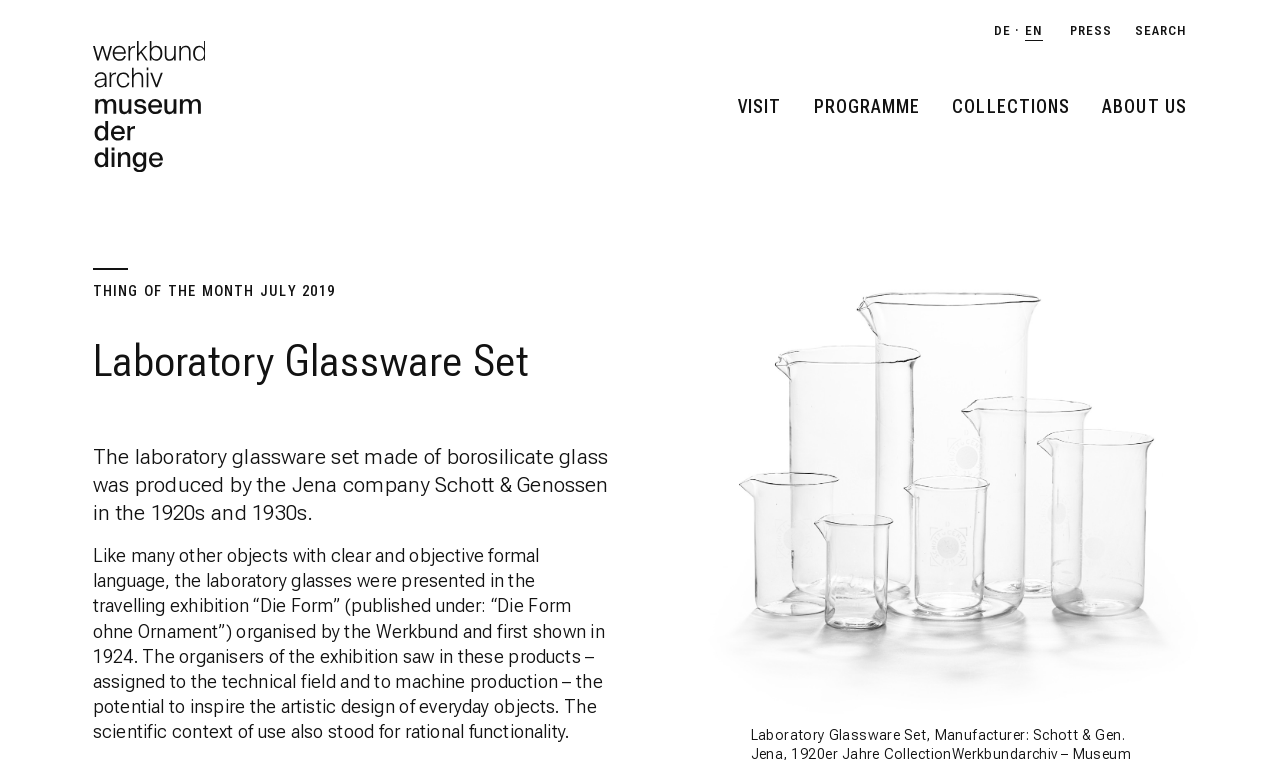Identify the bounding box coordinates of the clickable region required to complete the instruction: "Click on the 'Subscribe' button". The coordinates should be given as four float numbers within the range of 0 and 1, i.e., [left, top, right, bottom].

None